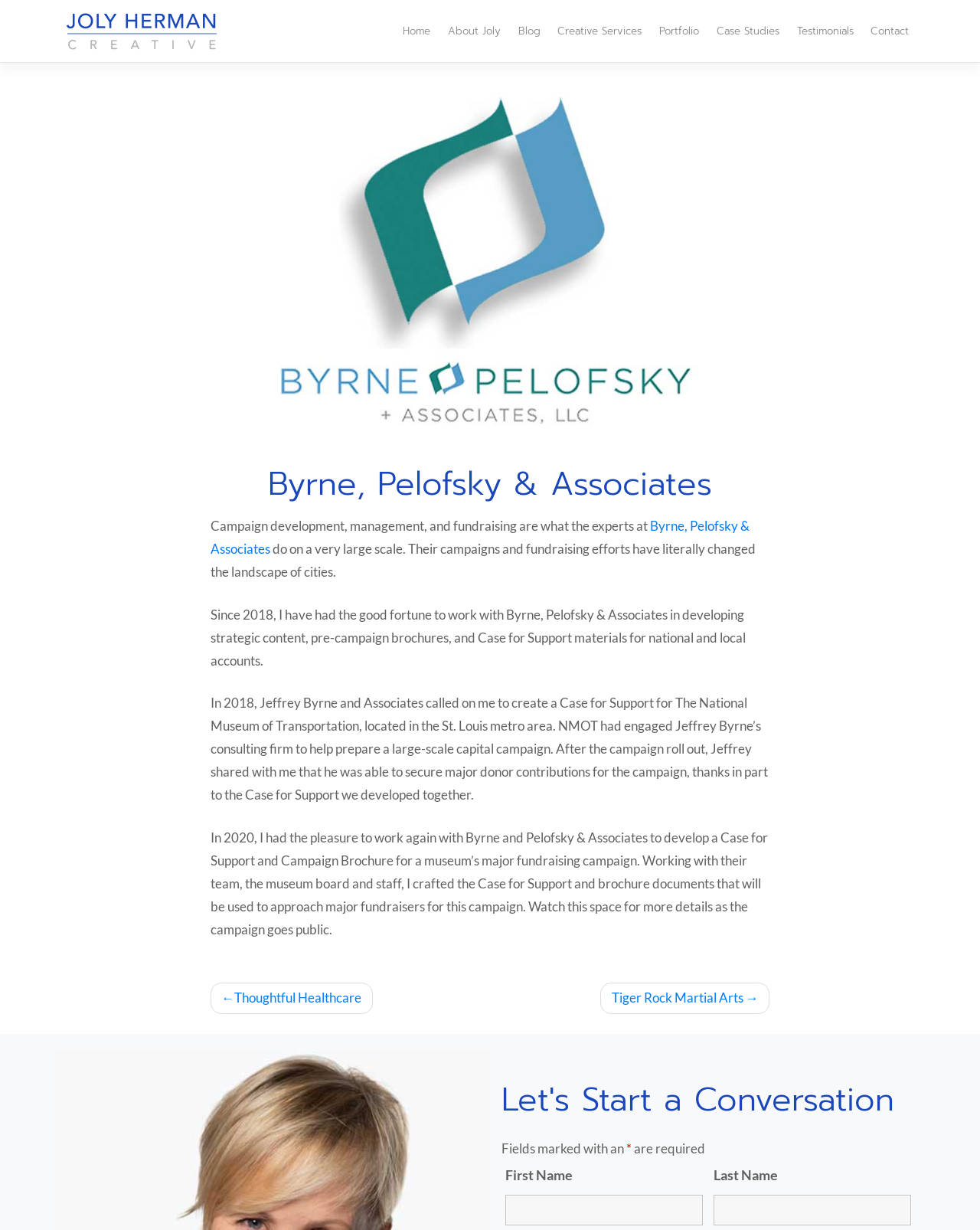What is the company name mentioned in the header?
Refer to the screenshot and answer in one word or phrase.

Byrne, Pelofsky & Associates